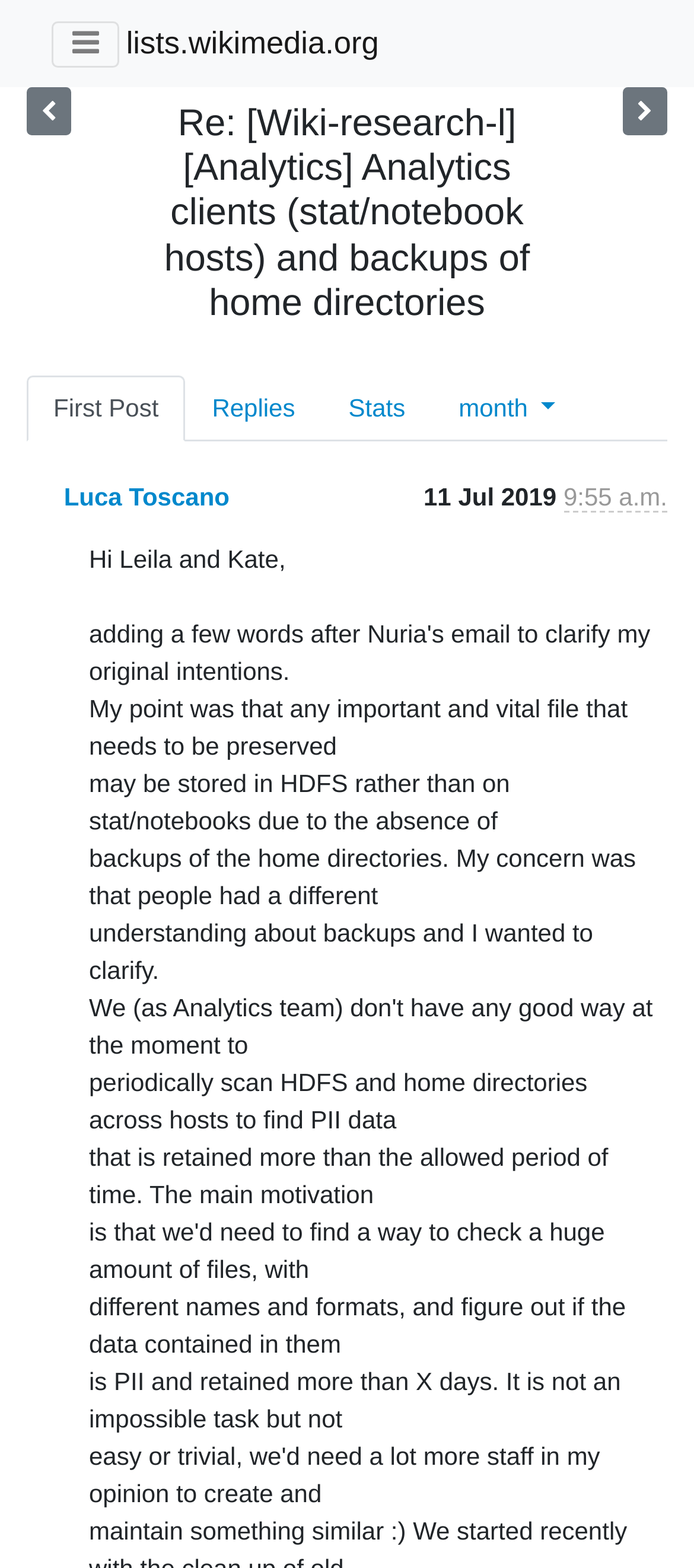Respond to the following question using a concise word or phrase: 
Who sent the email?

Luca Toscano